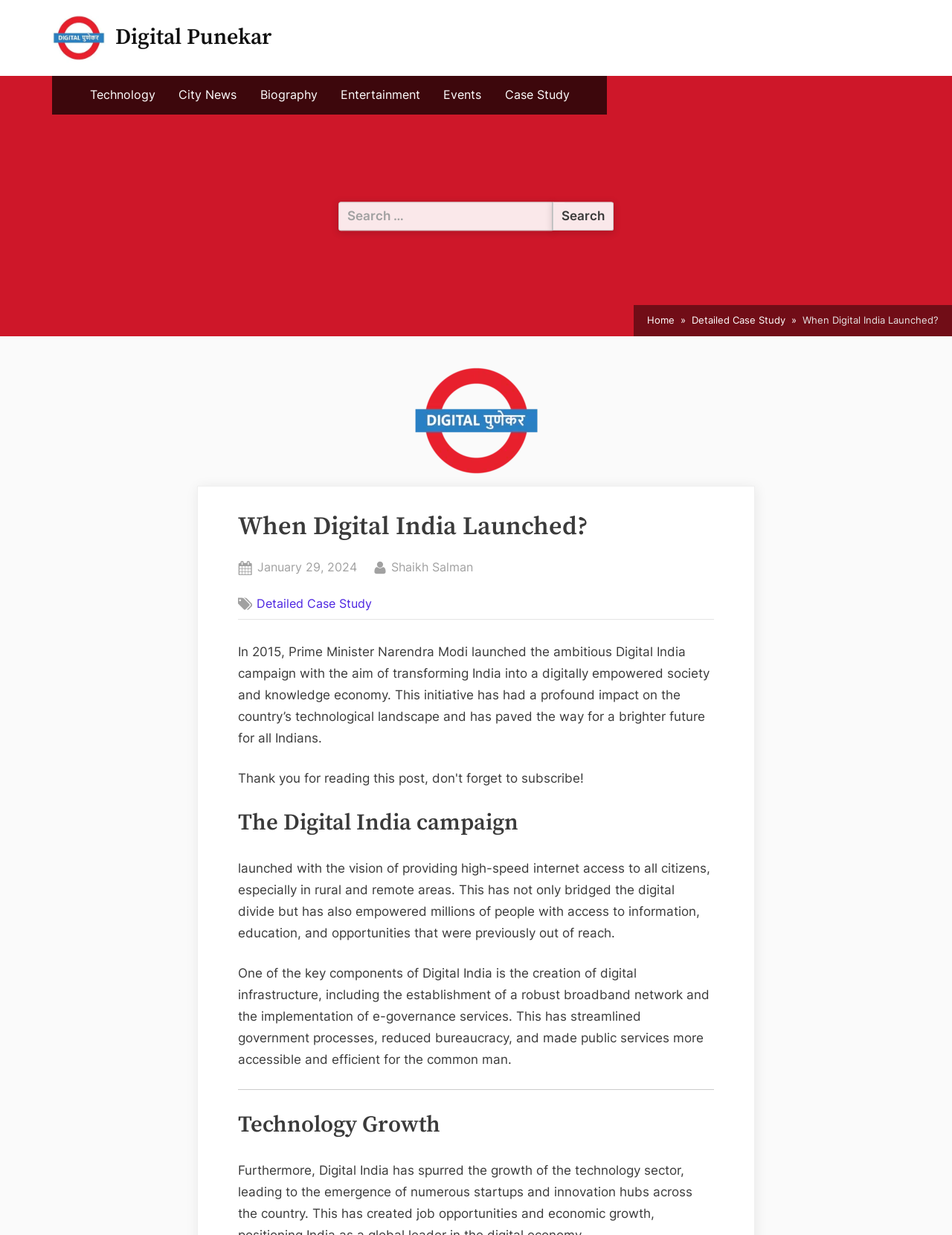Identify the bounding box of the HTML element described here: "parent_node: Digital Punekar". Provide the coordinates as four float numbers between 0 and 1: [left, top, right, bottom].

[0.055, 0.009, 0.111, 0.052]